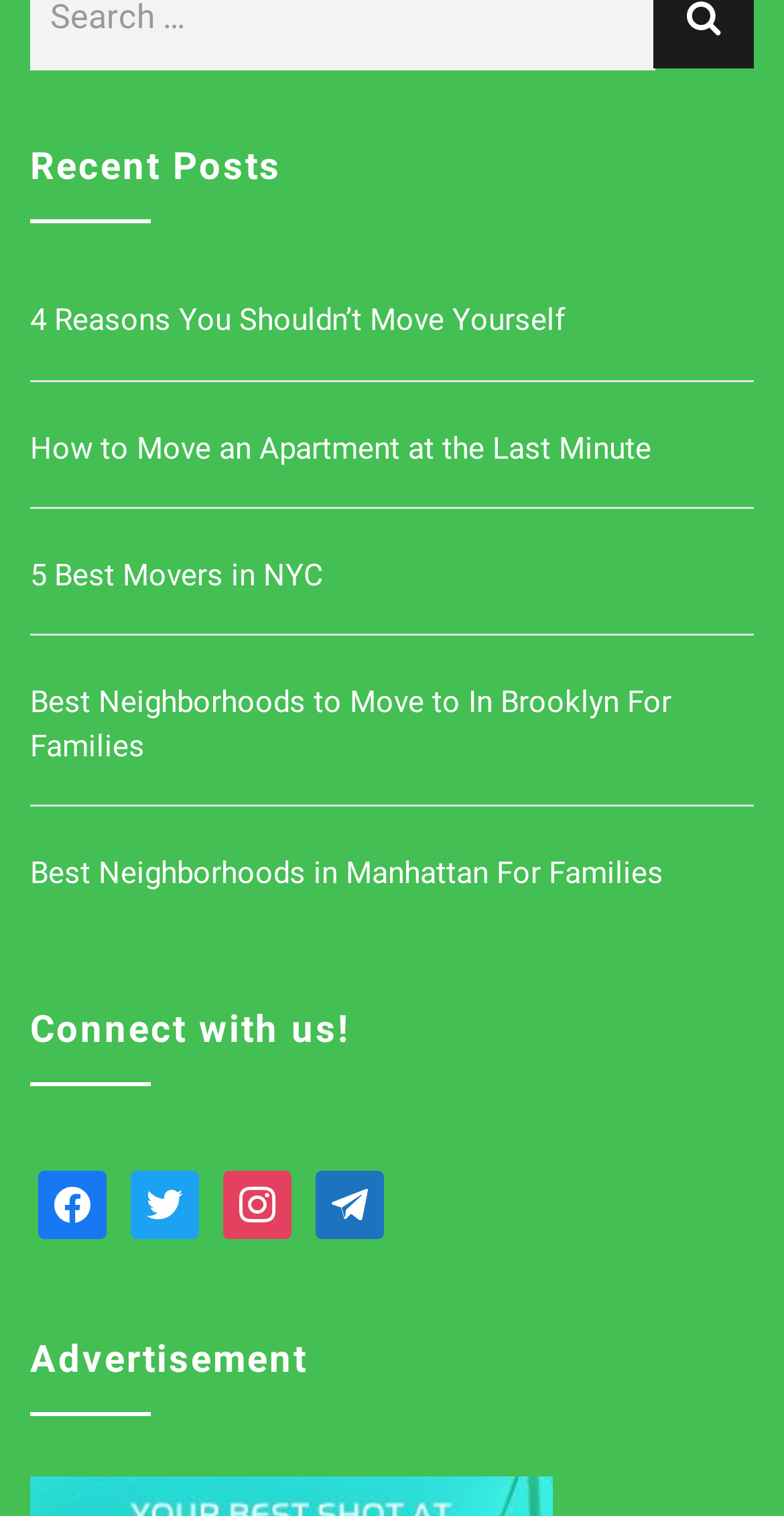How many links are there under 'Recent Posts'?
Please provide a single word or phrase in response based on the screenshot.

6